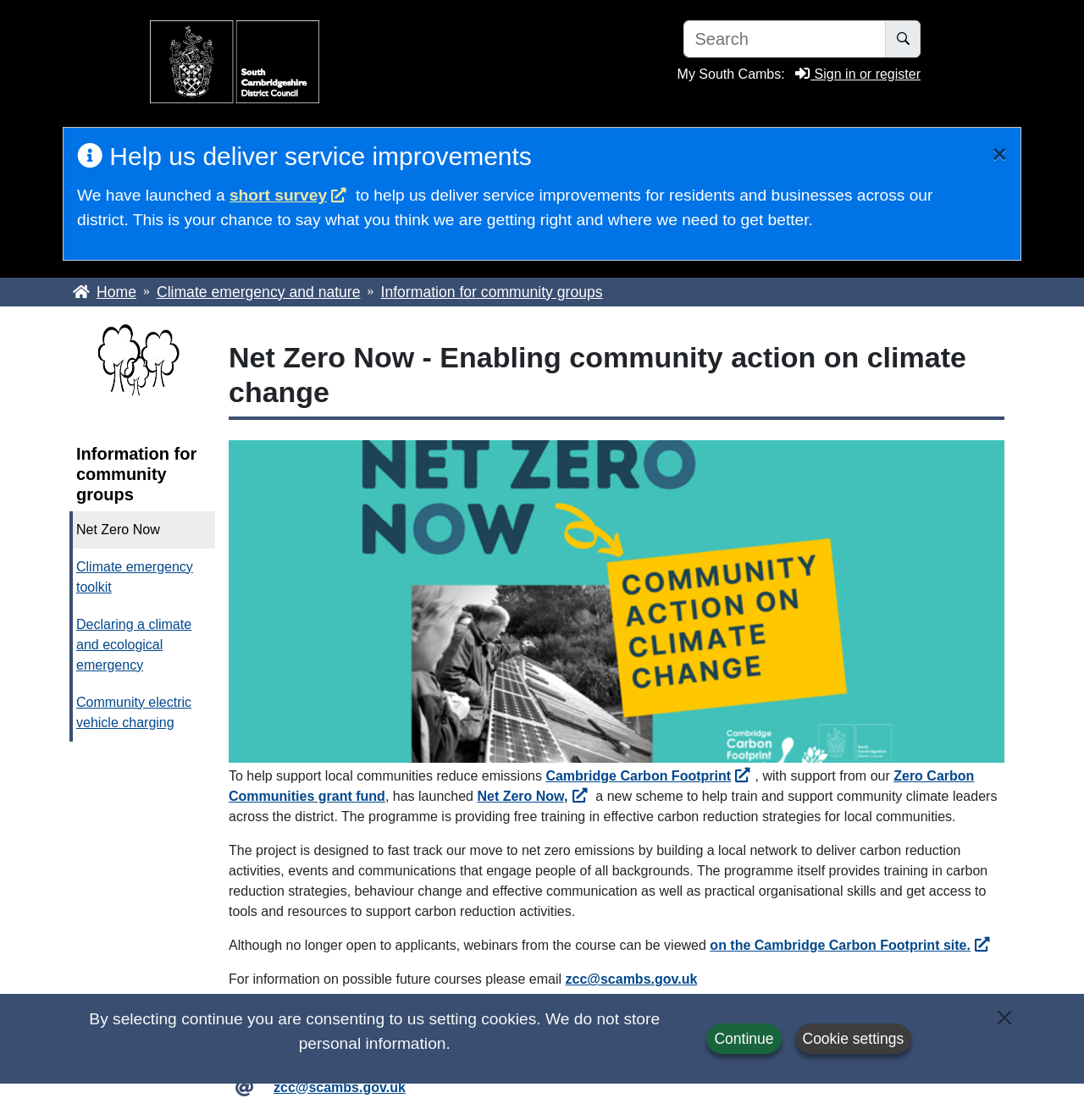Generate the main heading text from the webpage.

Net Zero Now - Enabling community action on climate change